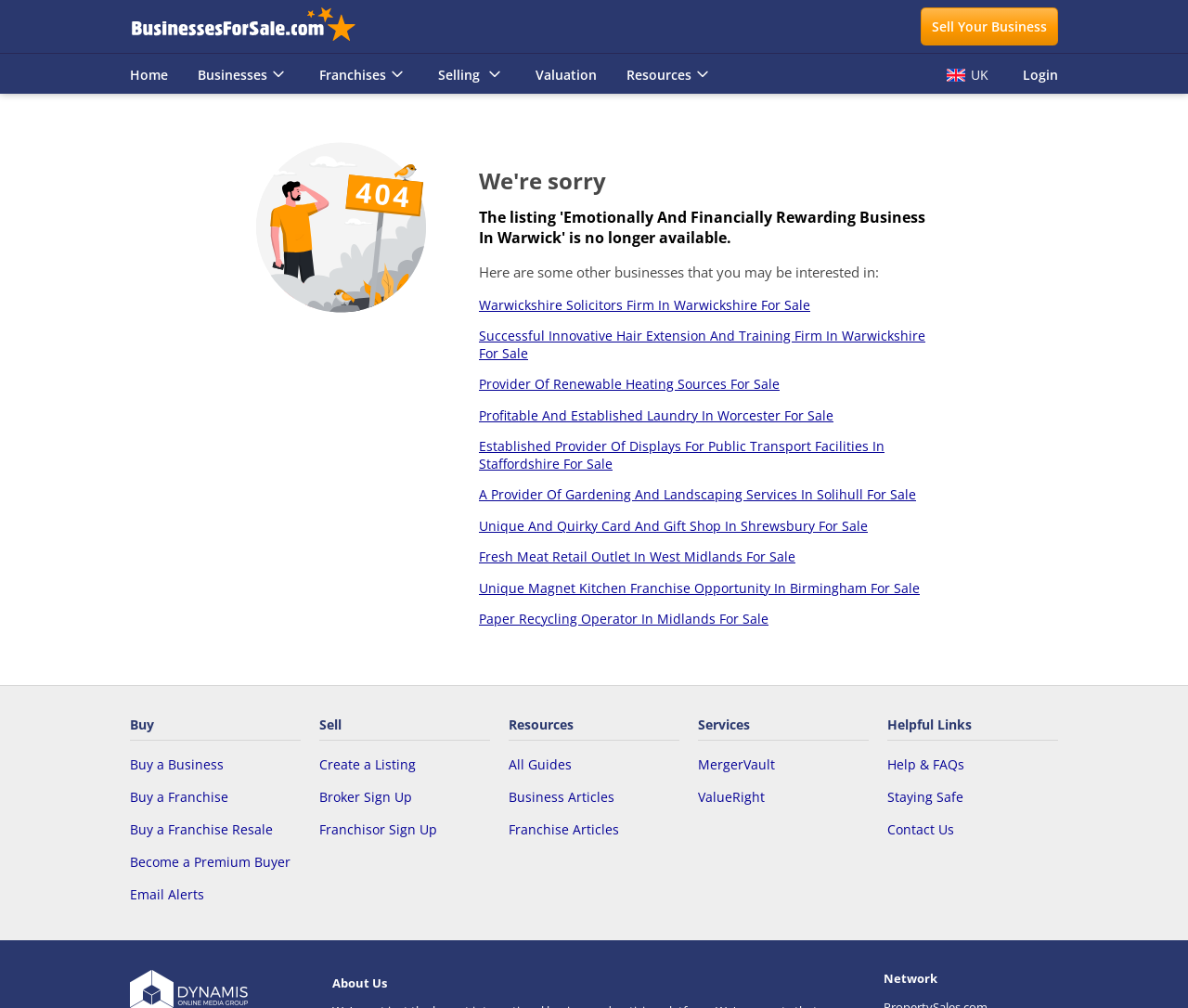Find the bounding box coordinates of the UI element according to this description: "Become a Premium Buyer".

[0.109, 0.847, 0.253, 0.864]